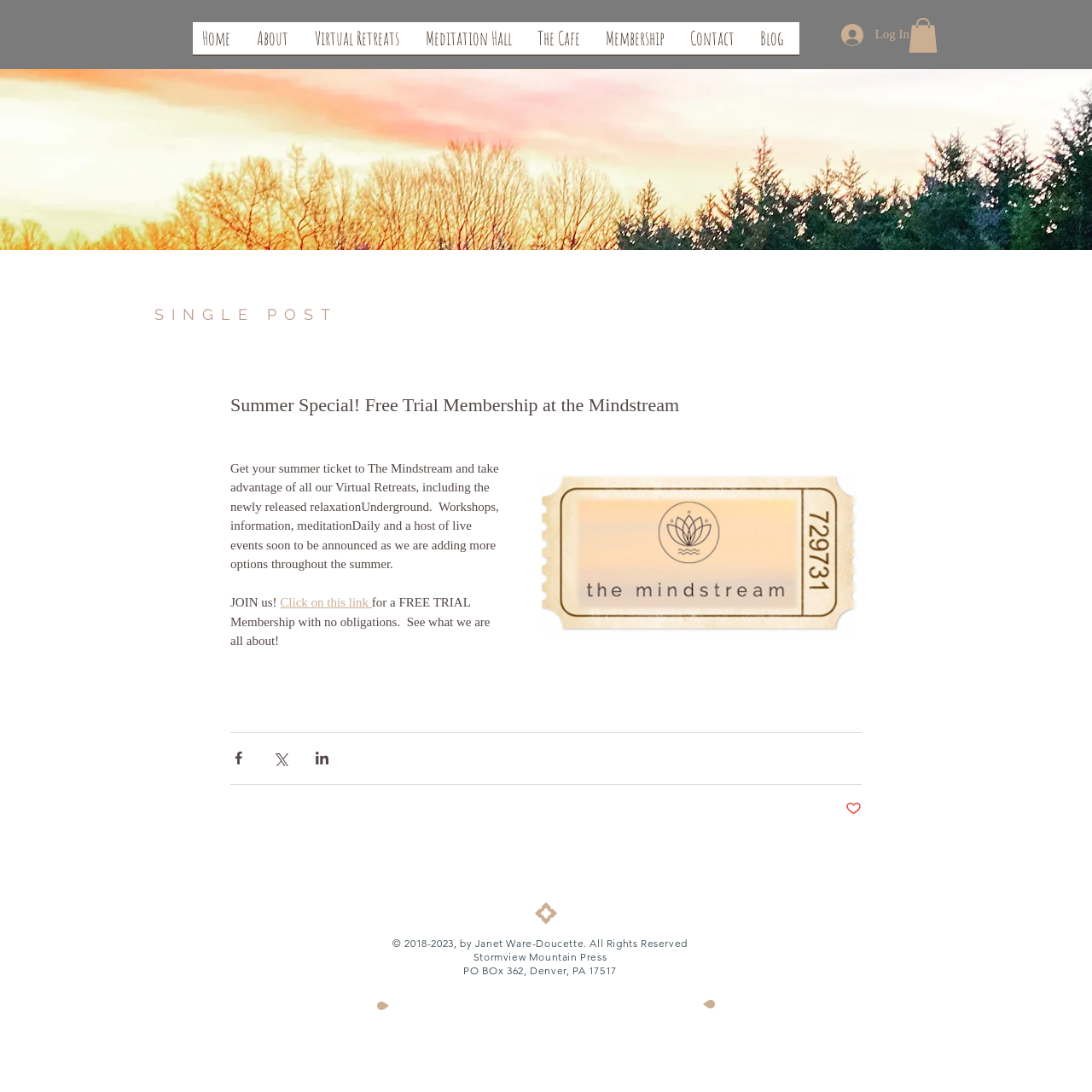Please locate the bounding box coordinates of the element's region that needs to be clicked to follow the instruction: "Click on the Log In button". The bounding box coordinates should be provided as four float numbers between 0 and 1, i.e., [left, top, right, bottom].

[0.759, 0.017, 0.844, 0.046]